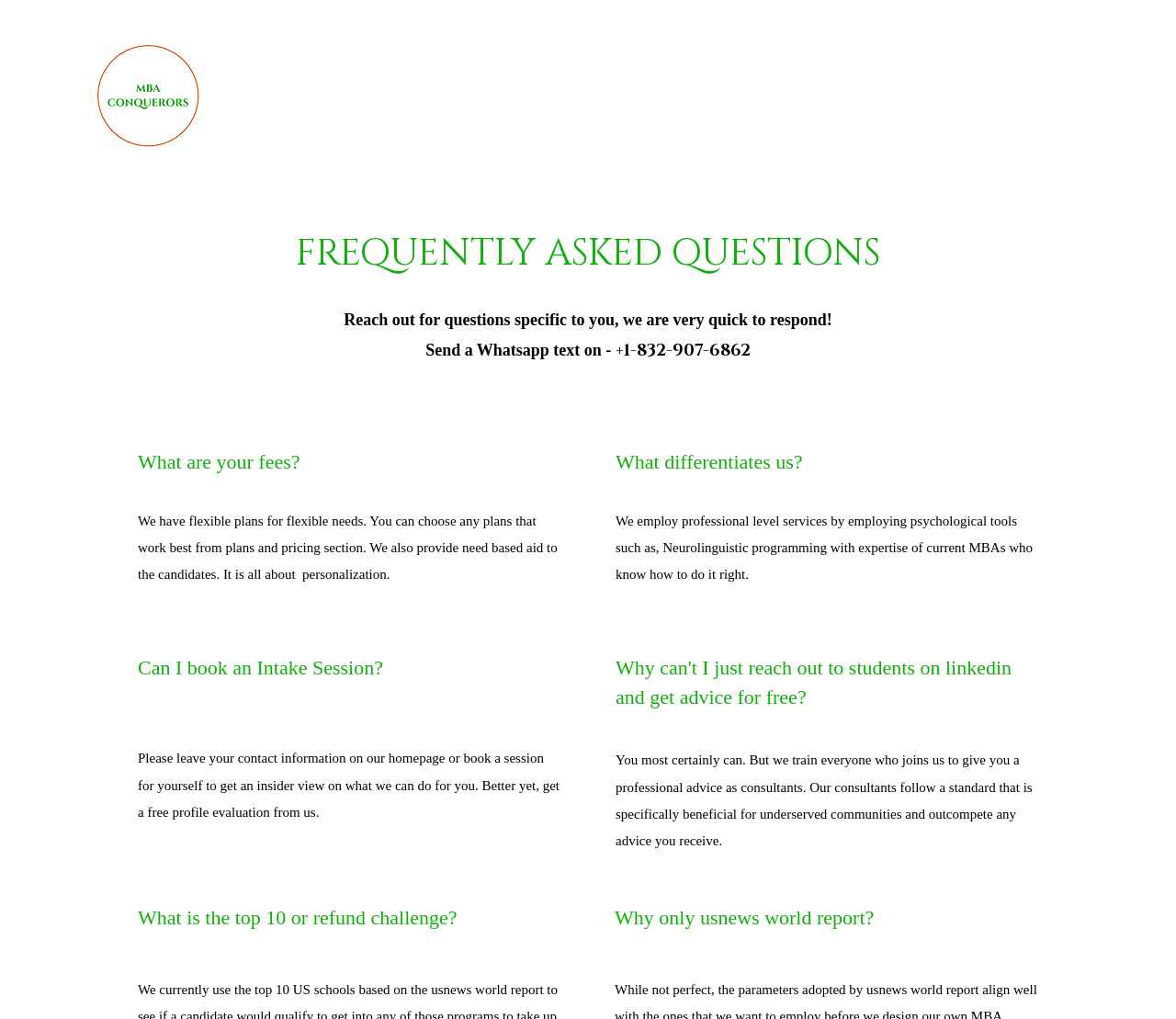What differentiates MBA Conquerors?
Can you give a detailed and elaborate answer to the question?

MBA Conquerors differentiates itself by employing professional level services, including psychological tools such as Neurolinguistic programming, with expertise from current MBAs who know how to do it right, as mentioned in the StaticText element located at [0.523, 0.504, 0.878, 0.571].